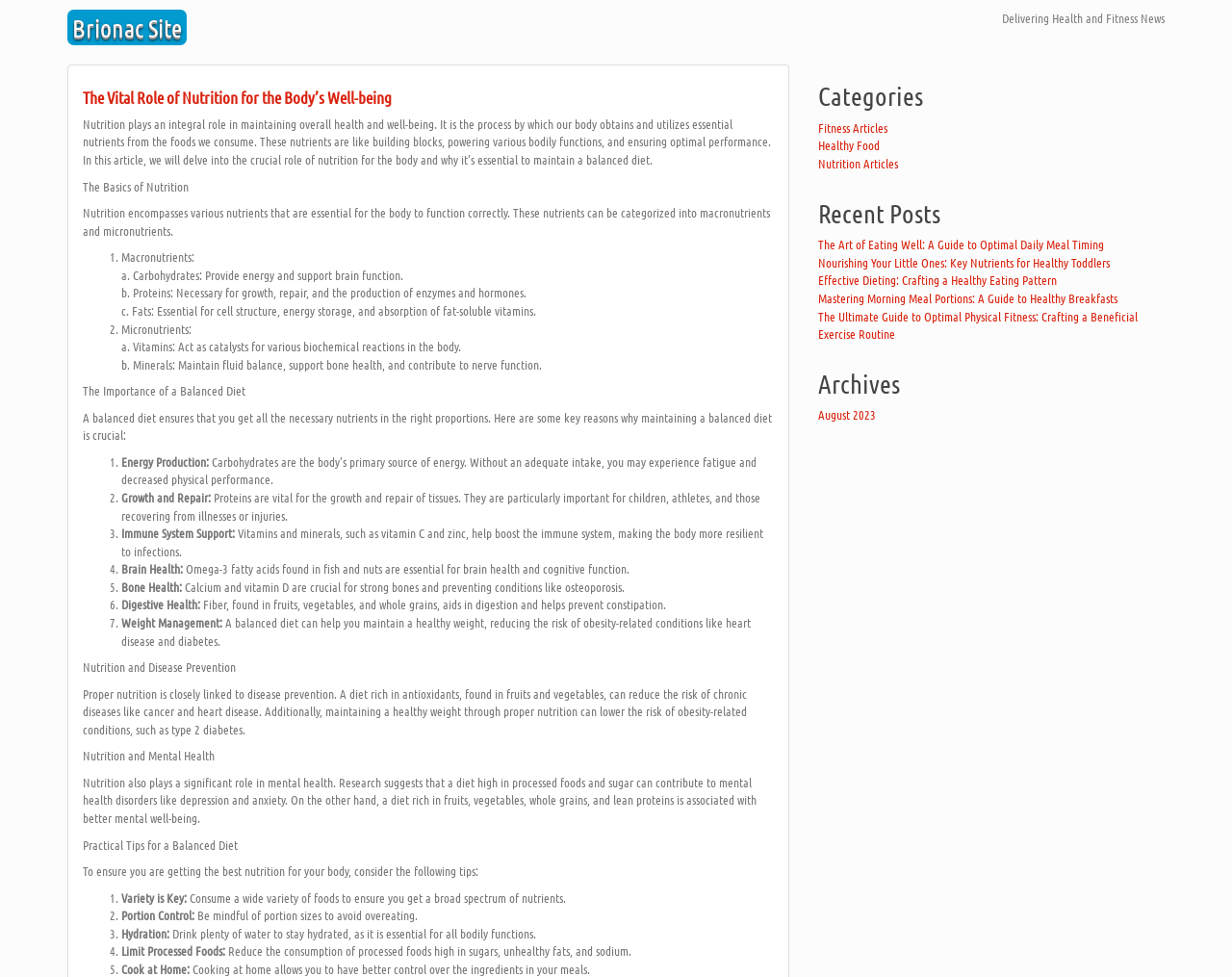How many practical tips are provided for a balanced diet?
From the details in the image, answer the question comprehensively.

The article provides five practical tips for a balanced diet, which are listed at the end of the article. These tips include variety is key, portion control, hydration, limiting processed foods, and cooking at home.